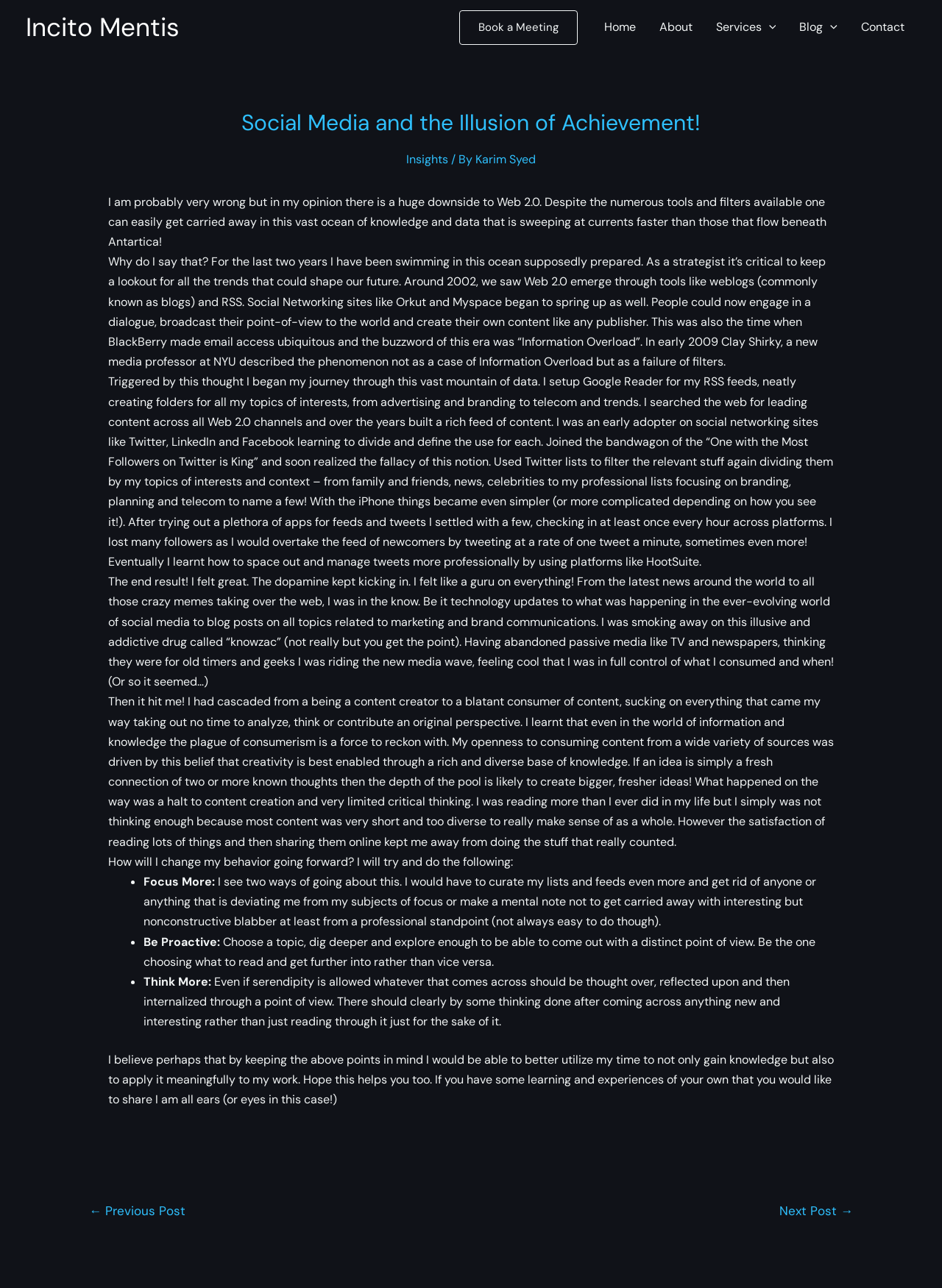Locate and generate the text content of the webpage's heading.

Social Media and the Illusion of Achievement!